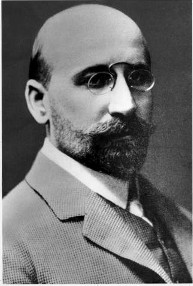What did Reissner create in 1909?
Using the image, elaborate on the answer with as much detail as possible.

The caption states that Hans J. Reissner created a gliding monoplane in 1909, which is a notable development in aviation.